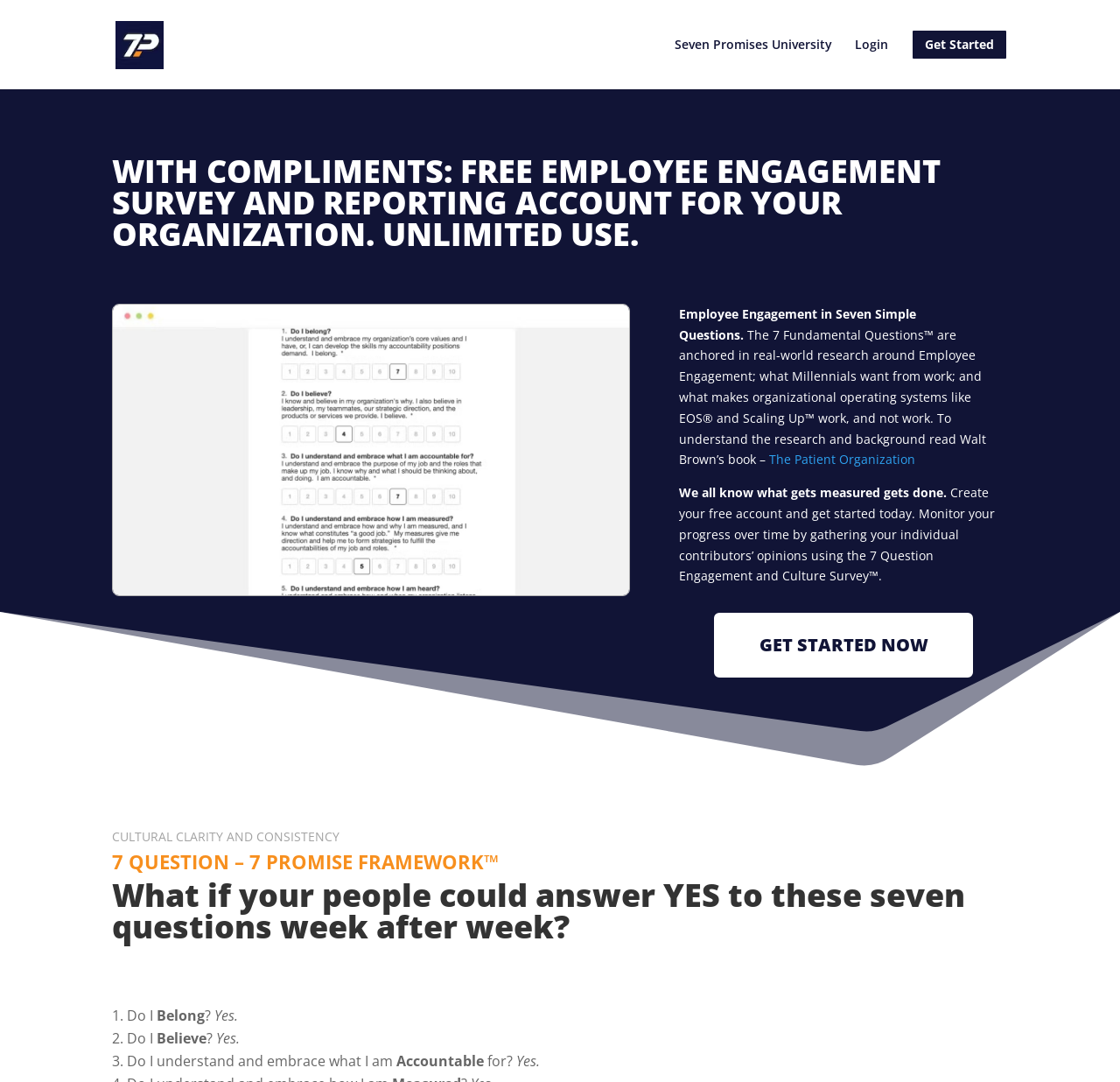Locate the bounding box of the UI element with the following description: "Get Started".

[0.813, 0.027, 0.9, 0.083]